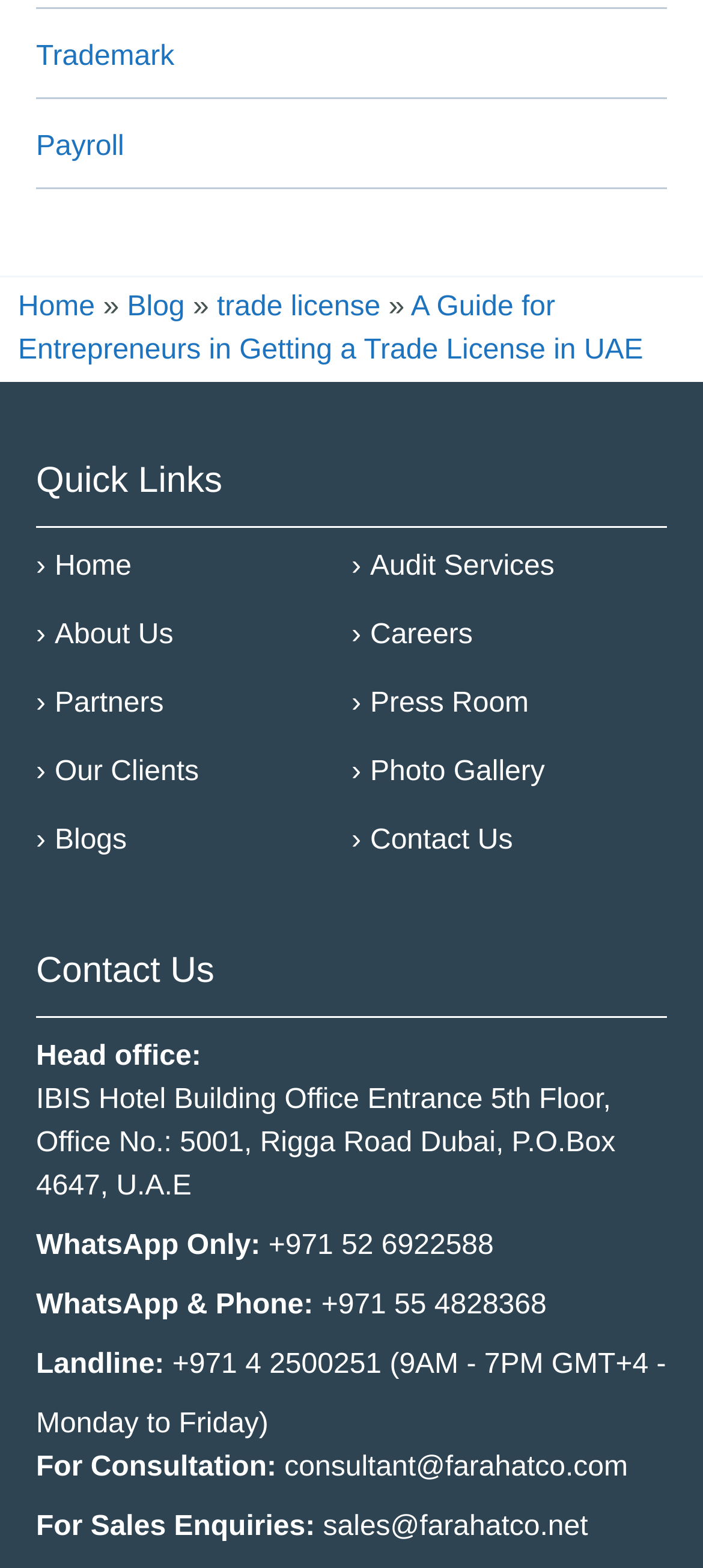Please identify the bounding box coordinates of the element's region that needs to be clicked to fulfill the following instruction: "Send an email to the consultant". The bounding box coordinates should consist of four float numbers between 0 and 1, i.e., [left, top, right, bottom].

[0.405, 0.922, 0.893, 0.95]